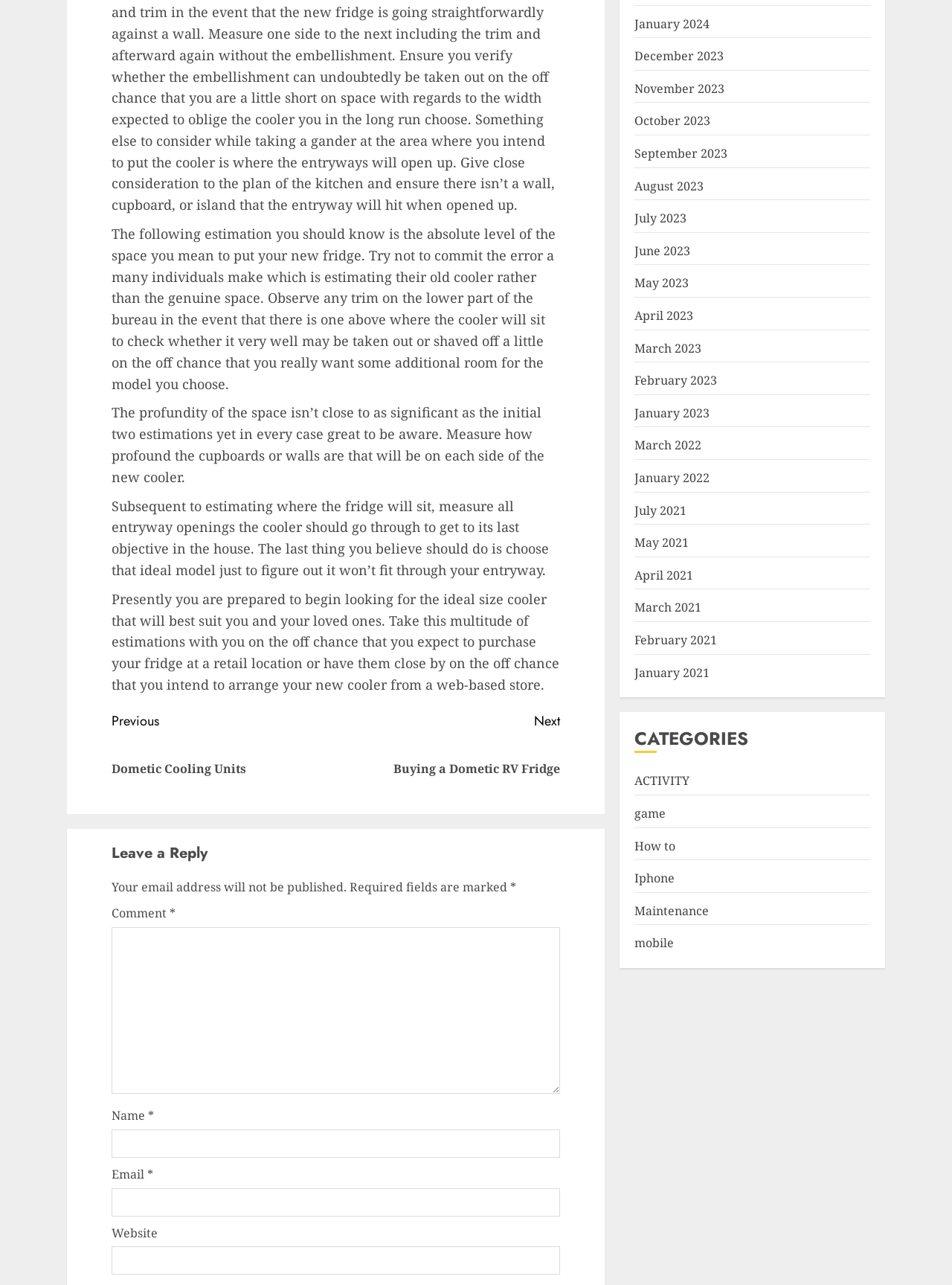Locate the bounding box coordinates of the segment that needs to be clicked to meet this instruction: "Enter your name".

[0.117, 0.879, 0.588, 0.901]